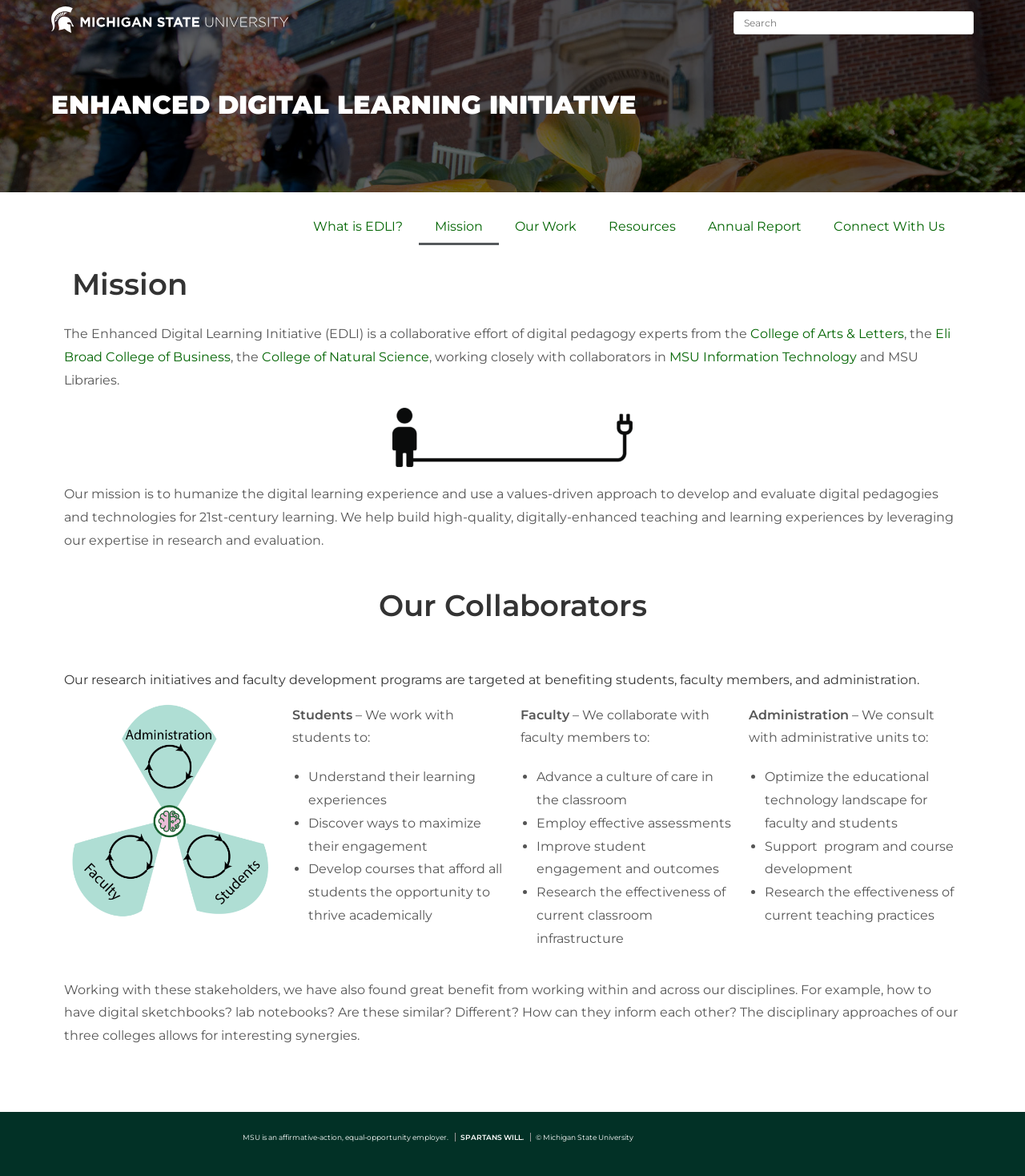What are the three colleges collaborating in EDLI?
Please respond to the question with a detailed and well-explained answer.

The three colleges collaborating in EDLI are the College of Arts & Letters, the Eli Broad College of Business, and the College of Natural Science, as mentioned in the paragraph under the 'Mission' heading.